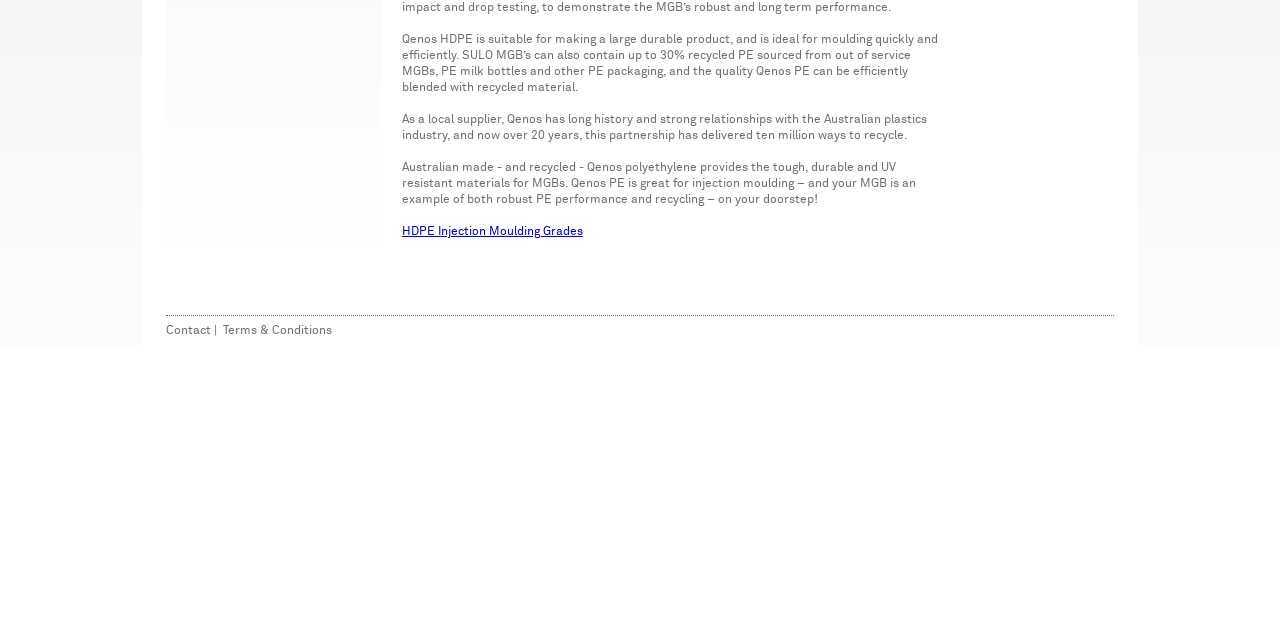Identify the bounding box of the UI element that matches this description: "Contact".

[0.13, 0.508, 0.165, 0.527]